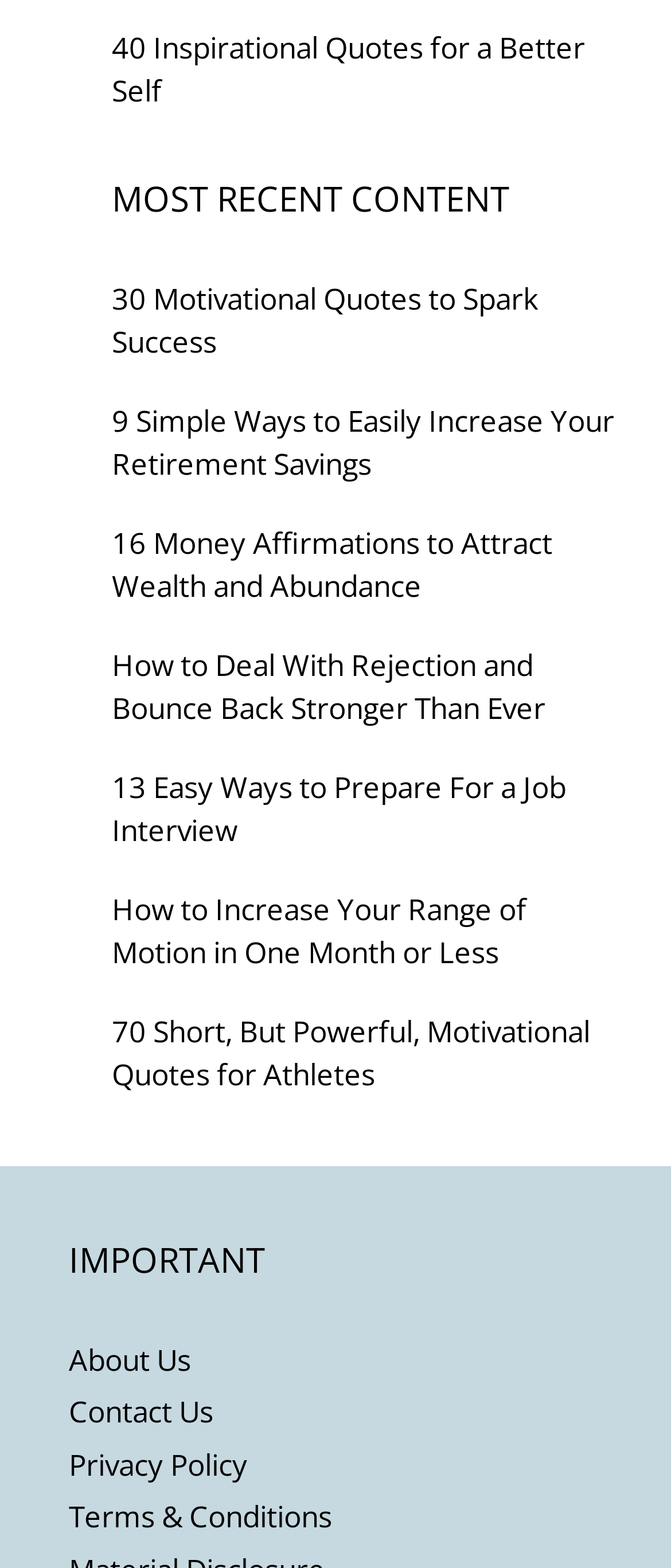Find the bounding box coordinates of the element I should click to carry out the following instruction: "Learn about the website's Privacy Policy".

[0.103, 0.921, 0.369, 0.946]